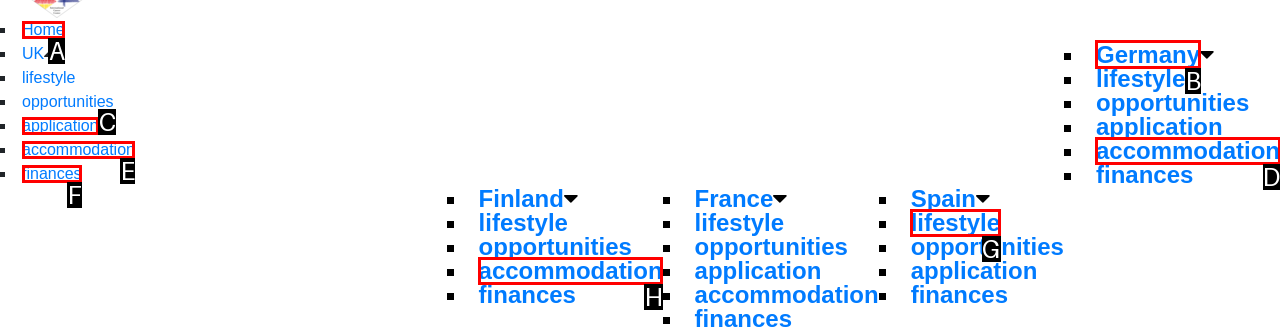Specify which HTML element I should click to complete this instruction: Select Germany Answer with the letter of the relevant option.

B